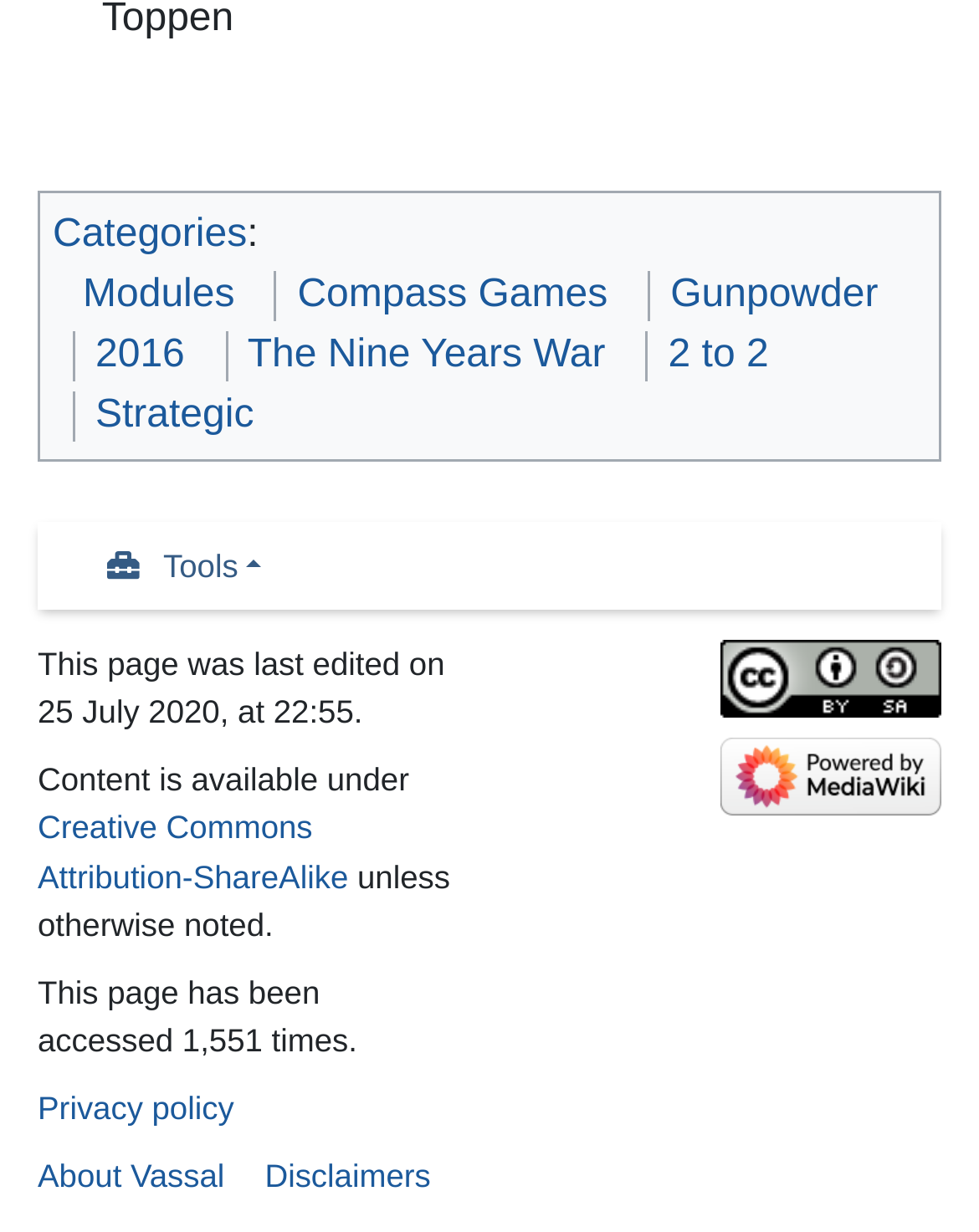Could you determine the bounding box coordinates of the clickable element to complete the instruction: "Click the menu button"? Provide the coordinates as four float numbers between 0 and 1, i.e., [left, top, right, bottom].

None